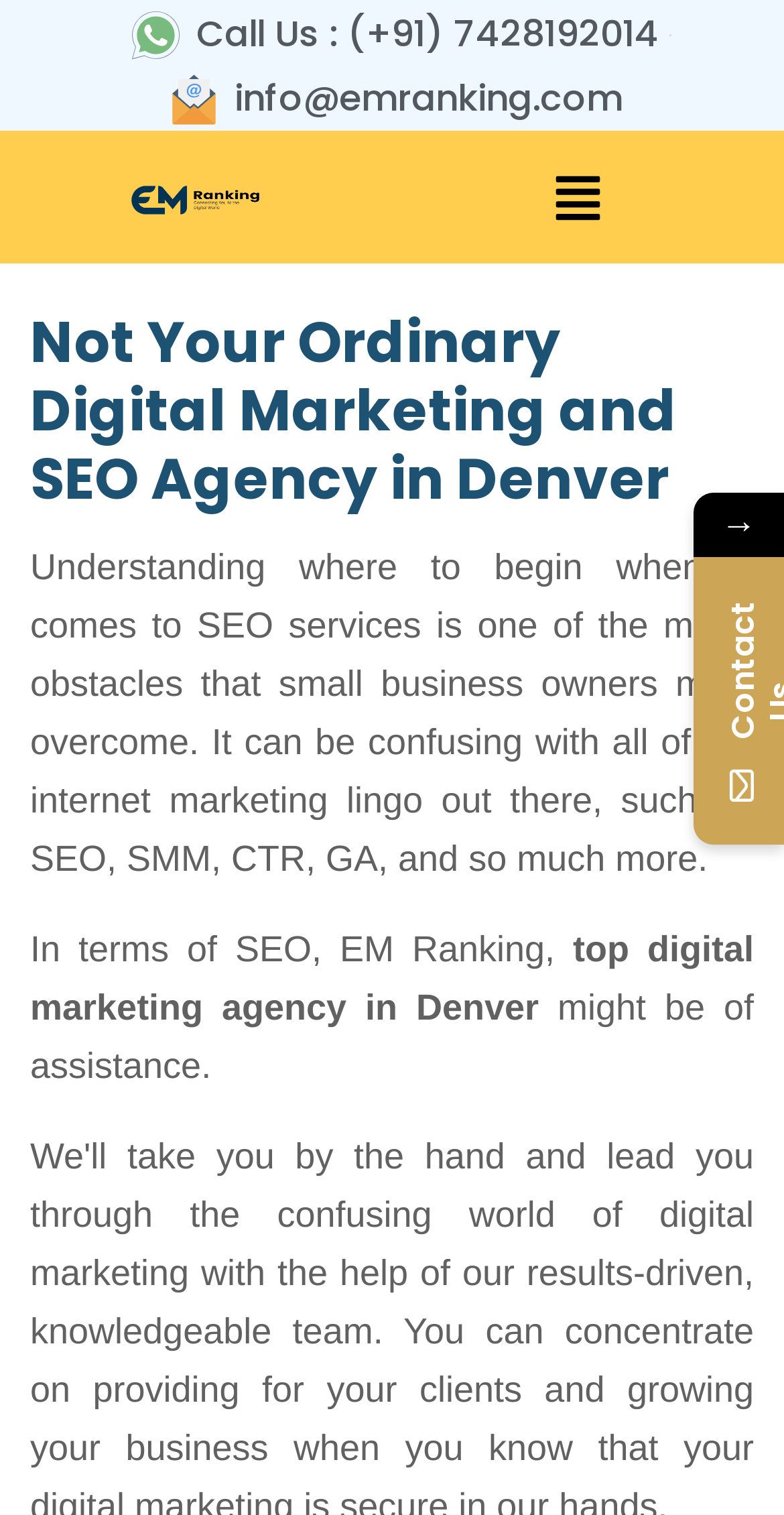Offer a comprehensive description of the webpage’s content and structure.

The webpage is about a digital marketing agency, EM Ranking, based in Denver, offering affordable SEO services. At the top left corner, there is a logo of the company, accompanied by a menu button. Below the logo, there is a heading that reads "Not Your Ordinary Digital Marketing and SEO Agency in Denver". 

To the right of the logo, there are two links, "Call Us : (+91) 7428192014" and "info@emranking.com", each accompanied by a small image. 

The main content of the webpage is divided into three paragraphs. The first paragraph explains the challenges small business owners face when it comes to SEO services, citing the confusing internet marketing lingo. The second paragraph starts with "In terms of SEO, EM Ranking," but the text is cut off. The third paragraph continues with "top digital marketing agency in Denver" and ends with "might be of assistance." 

At the bottom right corner, there is a static text "→".